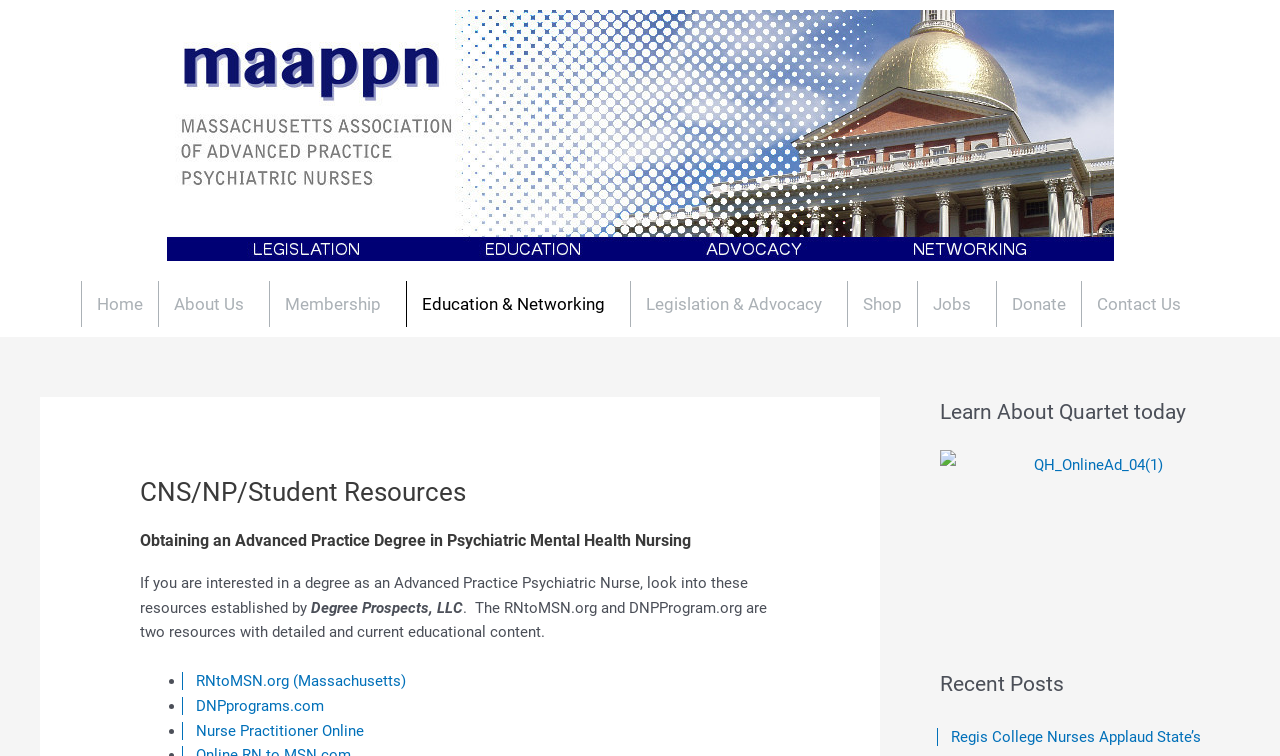Point out the bounding box coordinates of the section to click in order to follow this instruction: "Explore About Us".

[0.123, 0.372, 0.21, 0.433]